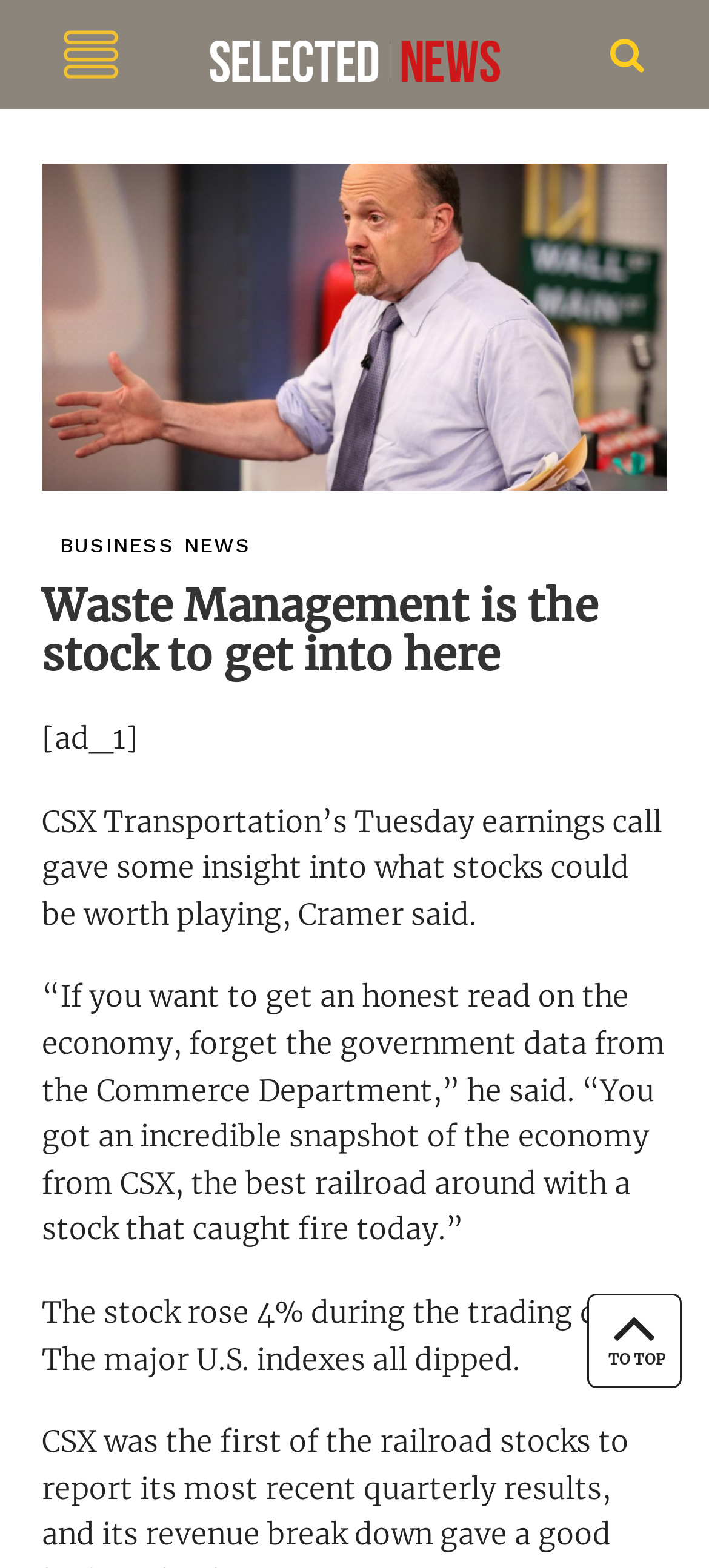Using the information from the screenshot, answer the following question thoroughly:
What is the name of the company mentioned in the article?

The article mentions CSX Transportation, a railroad company, which is discussed in the context of its earnings call and its impact on the economy.